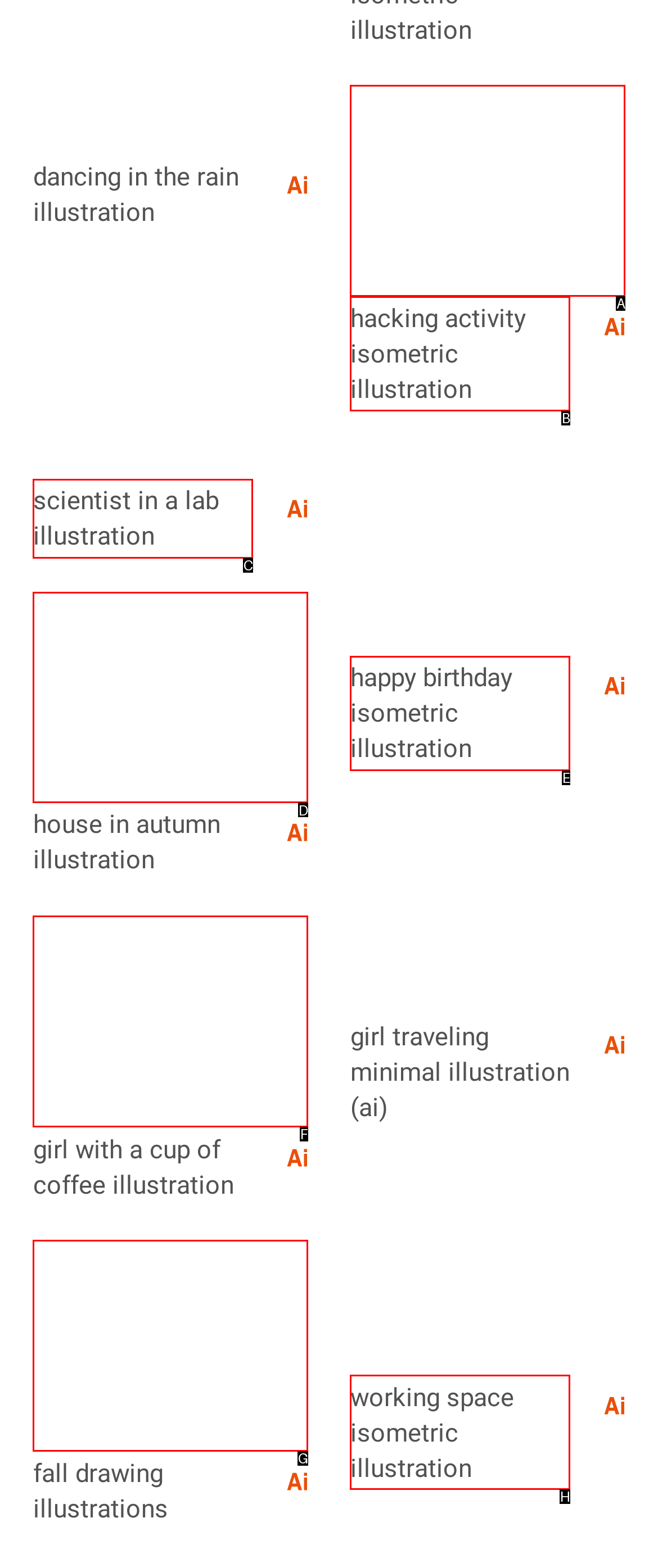Identify the letter of the UI element that corresponds to: alt="RSI"
Respond with the letter of the option directly.

None